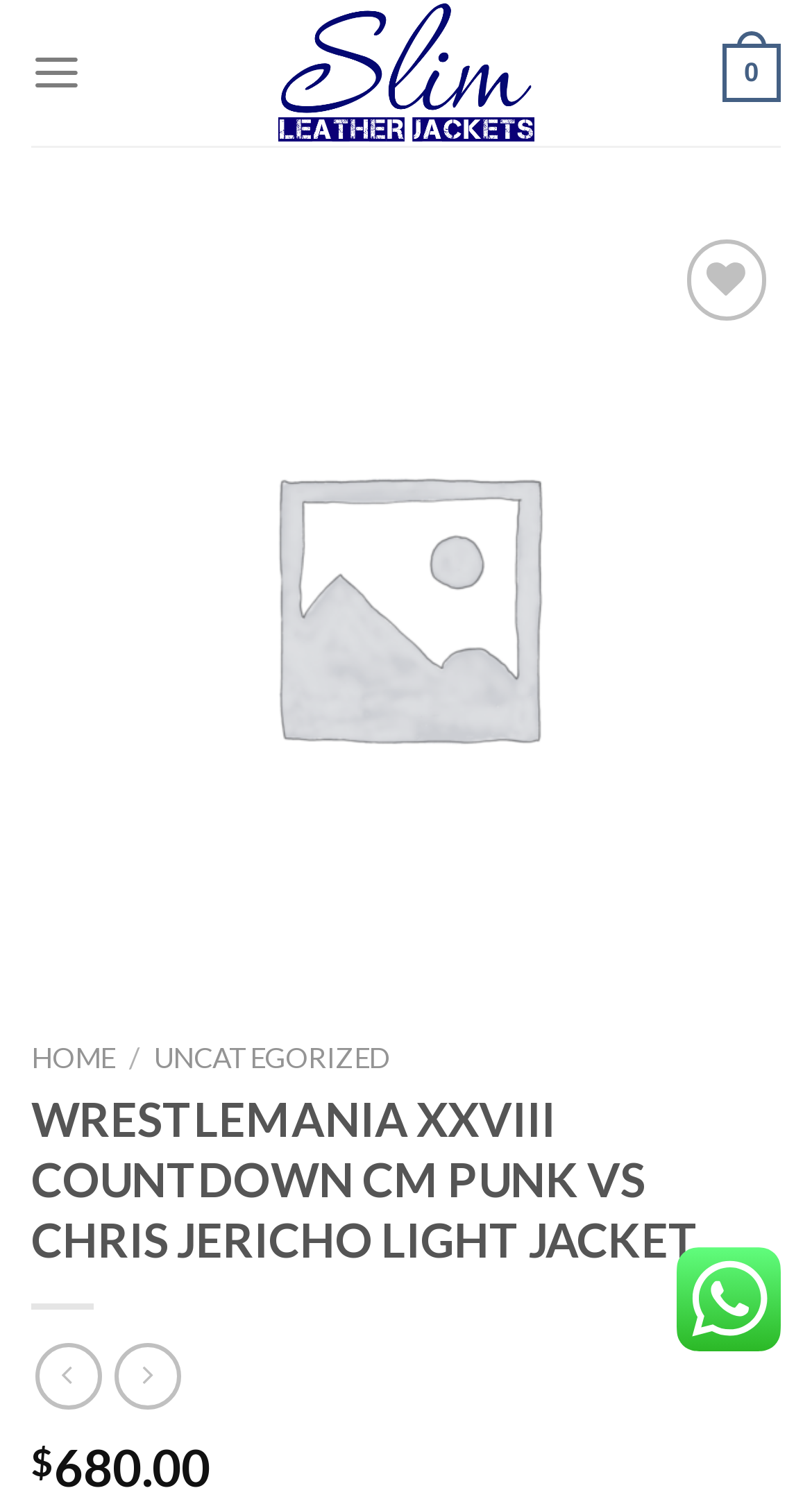What is the category of the product?
Please look at the screenshot and answer in one word or a short phrase.

UNCATEGORIZED